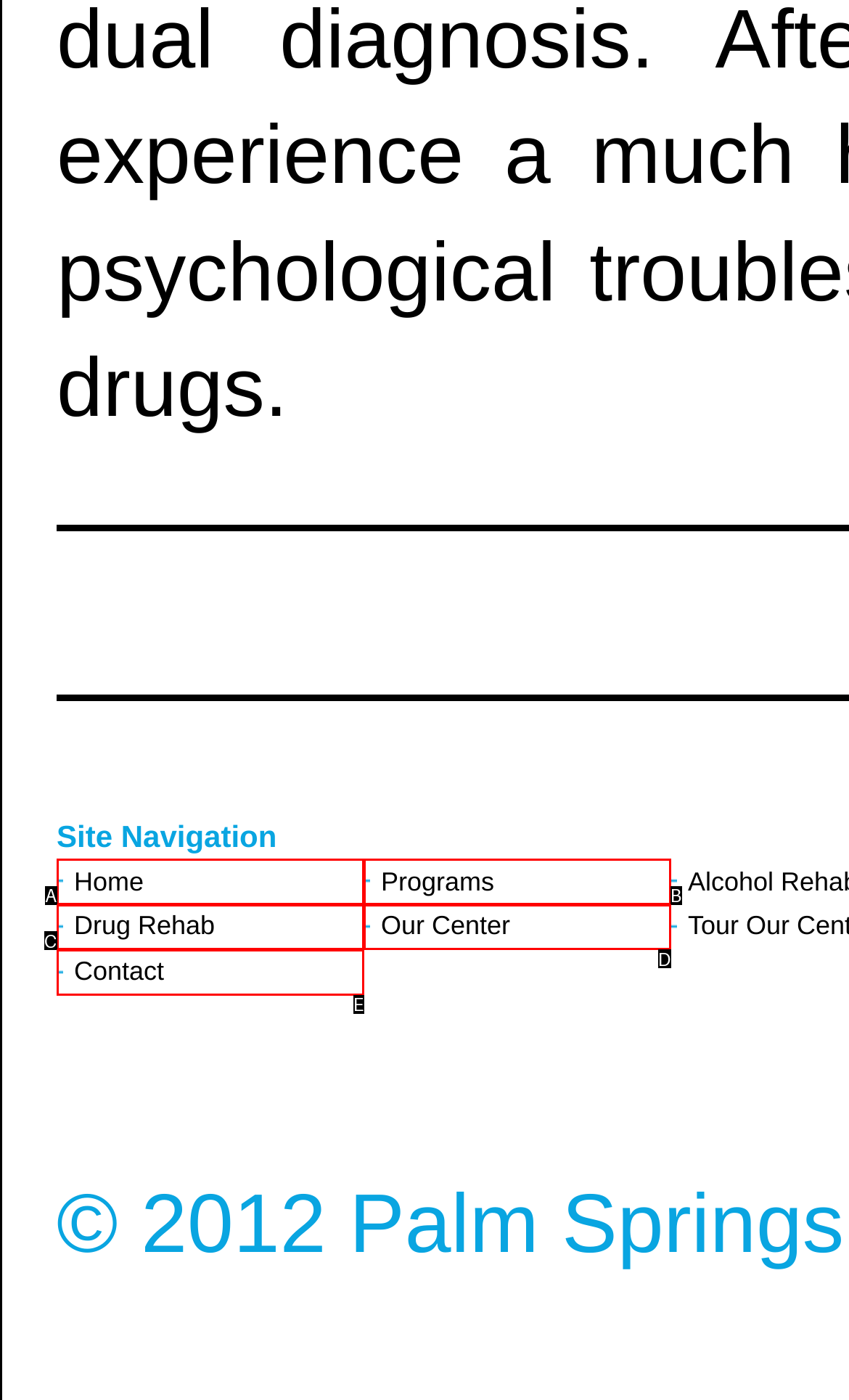Choose the option that best matches the description: Front Page
Indicate the letter of the matching option directly.

None